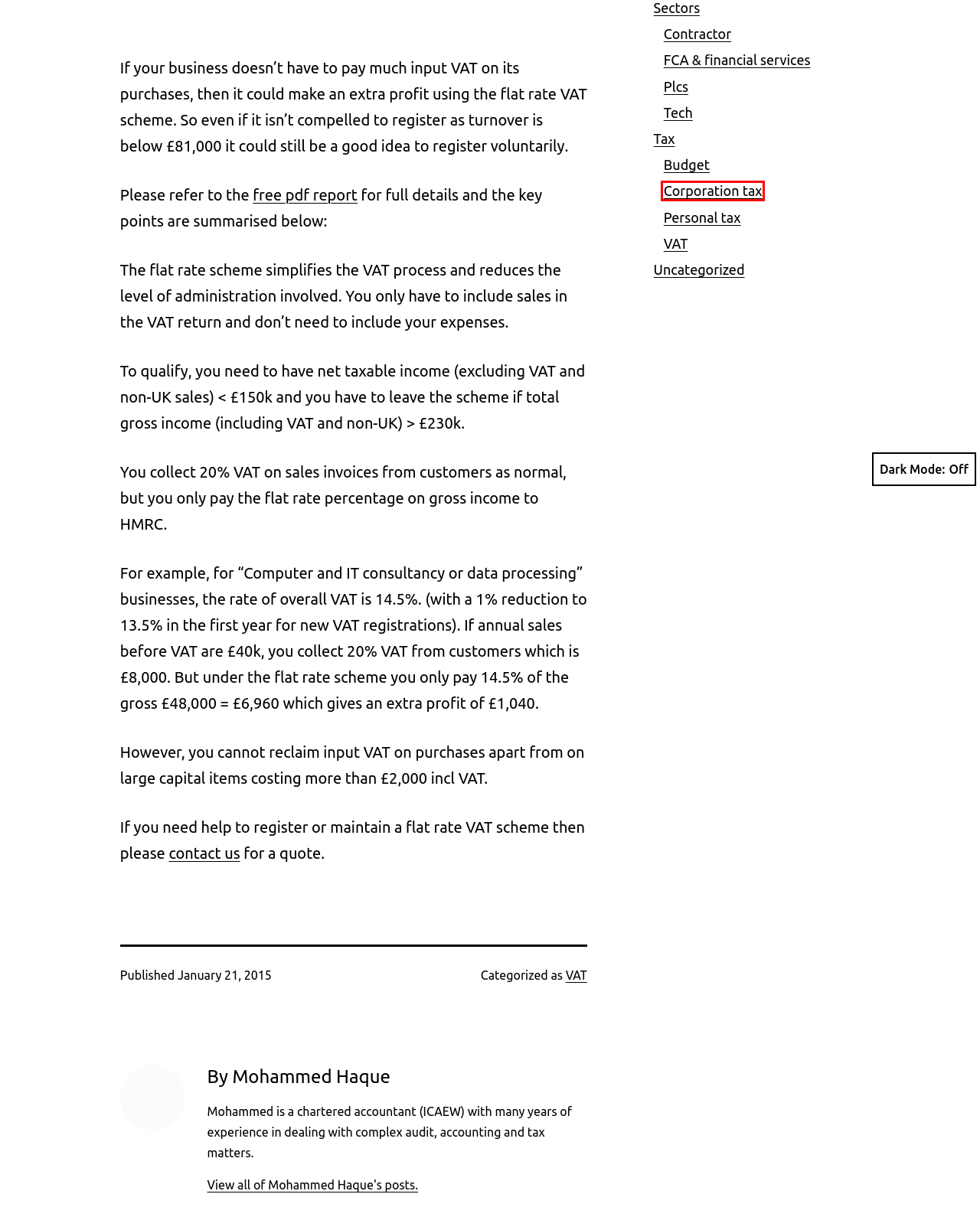You are given a screenshot of a webpage with a red bounding box around an element. Choose the most fitting webpage description for the page that appears after clicking the element within the red bounding box. Here are the candidates:
A. Corporation tax — MAH, Chartered Accountants
B. Contractor — MAH, Chartered Accountants
C. VAT — MAH, Chartered Accountants
D. Mohammed Haque
E. Tech — MAH, Chartered Accountants
F. Plcs — MAH, Chartered Accountants
G. Tax — MAH, Chartered Accountants
H. FCA & financial services — MAH, Chartered Accountants

A